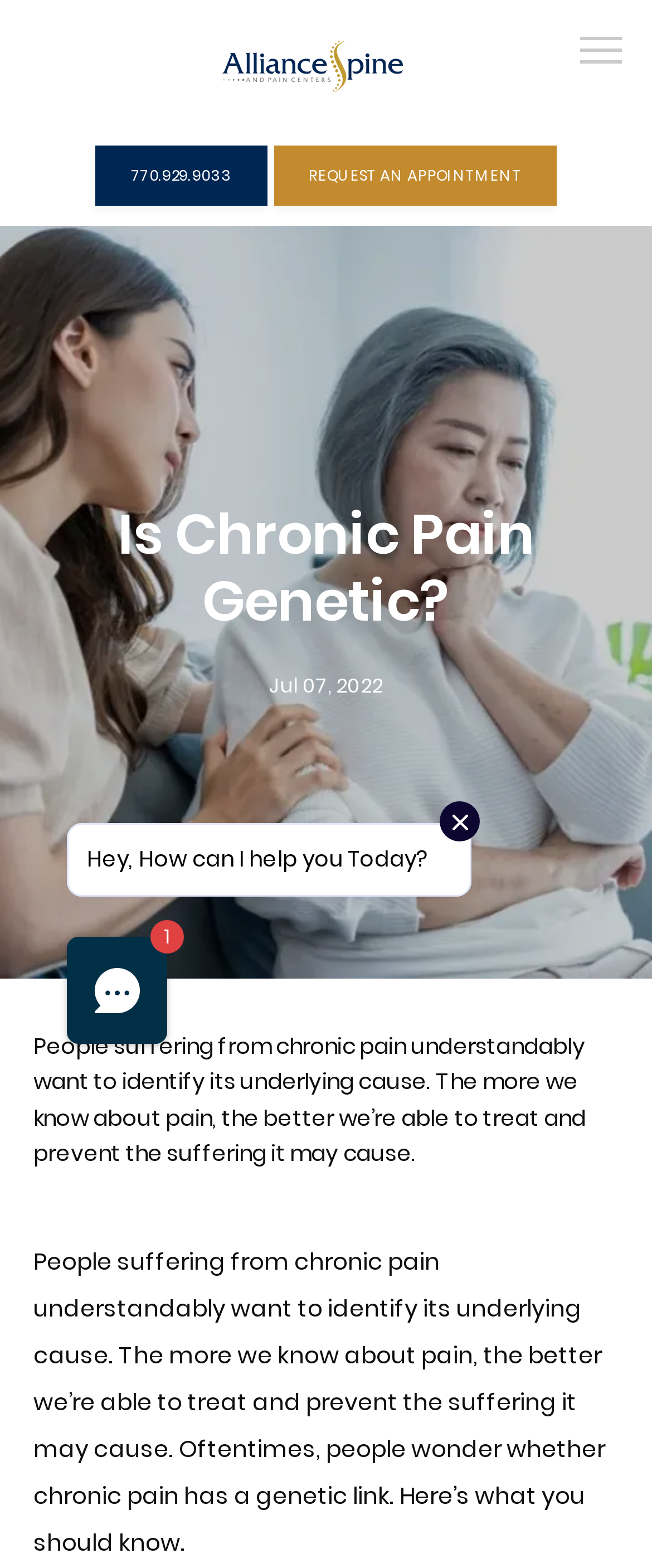Show the bounding box coordinates of the region that should be clicked to follow the instruction: "Click on the 'SEO DIRECTORY' heading."

None